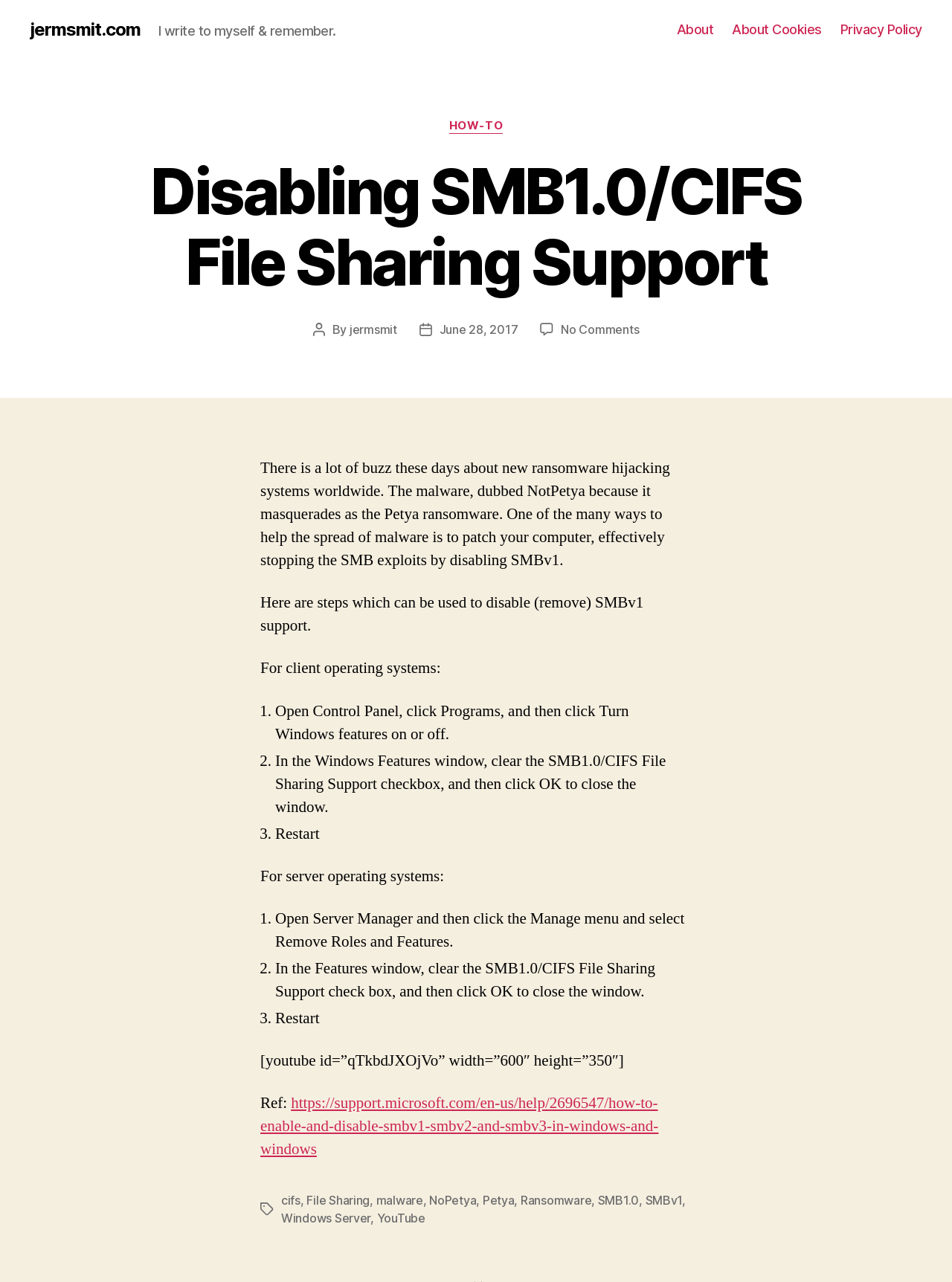Carefully examine the image and provide an in-depth answer to the question: How many steps are required to disable SMBv1 support on client operating systems?

The steps to disable SMBv1 support on client operating systems are listed in the post, which includes opening Control Panel, clearing the SMB1.0/CIFS File Sharing Support checkbox, and restarting the computer. There are three steps in total.